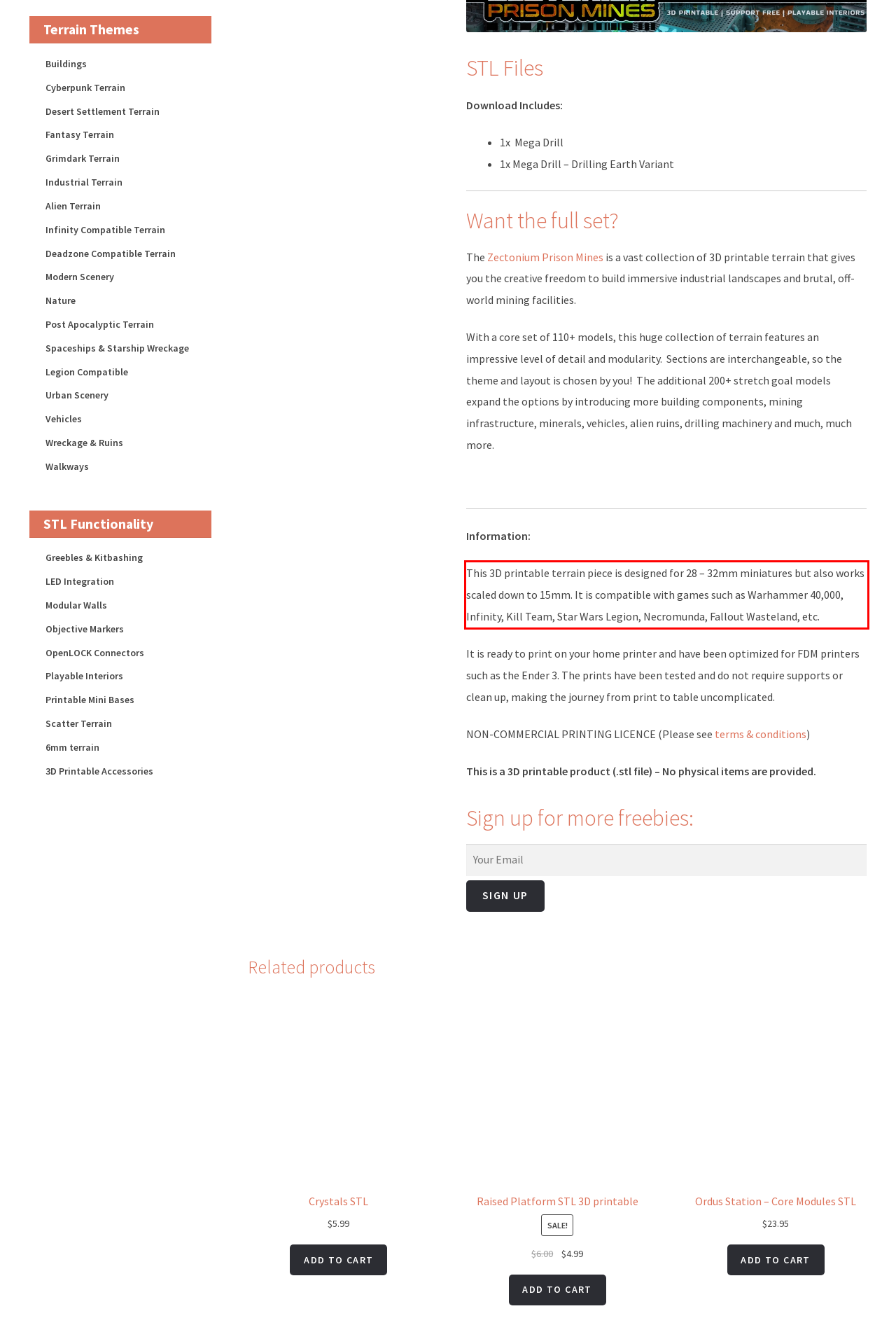Given the screenshot of a webpage, identify the red rectangle bounding box and recognize the text content inside it, generating the extracted text.

This 3D printable terrain piece is designed for 28 – 32mm miniatures but also works scaled down to 15mm. It is compatible with games such as Warhammer 40,000, Infinity, Kill Team, Star Wars Legion, Necromunda, Fallout Wasteland, etc.